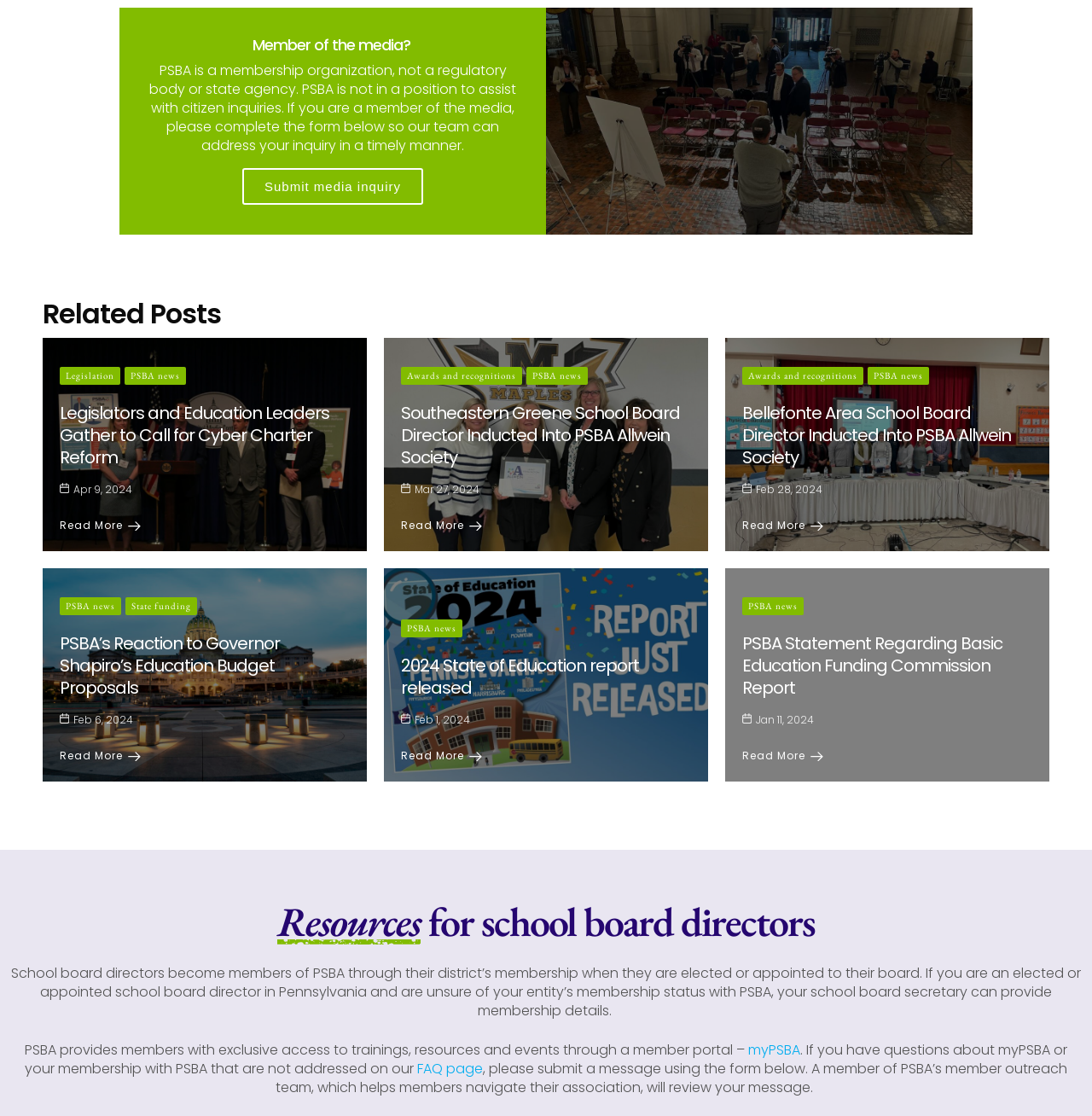How many images are on this webpage?
Based on the image, respond with a single word or phrase.

15